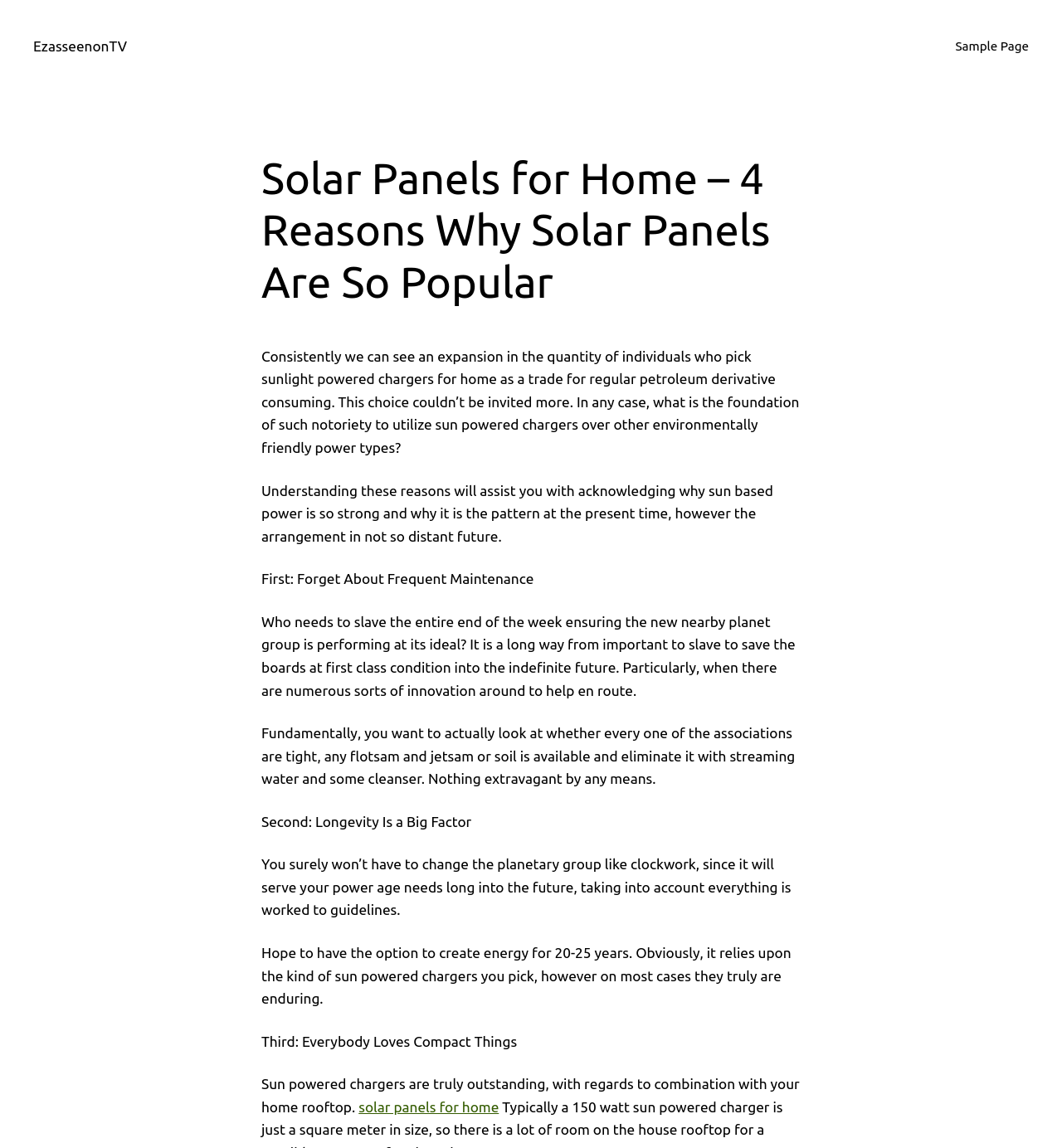What is the link at the top right corner of the webpage?
Refer to the image and provide a concise answer in one word or phrase.

Menu